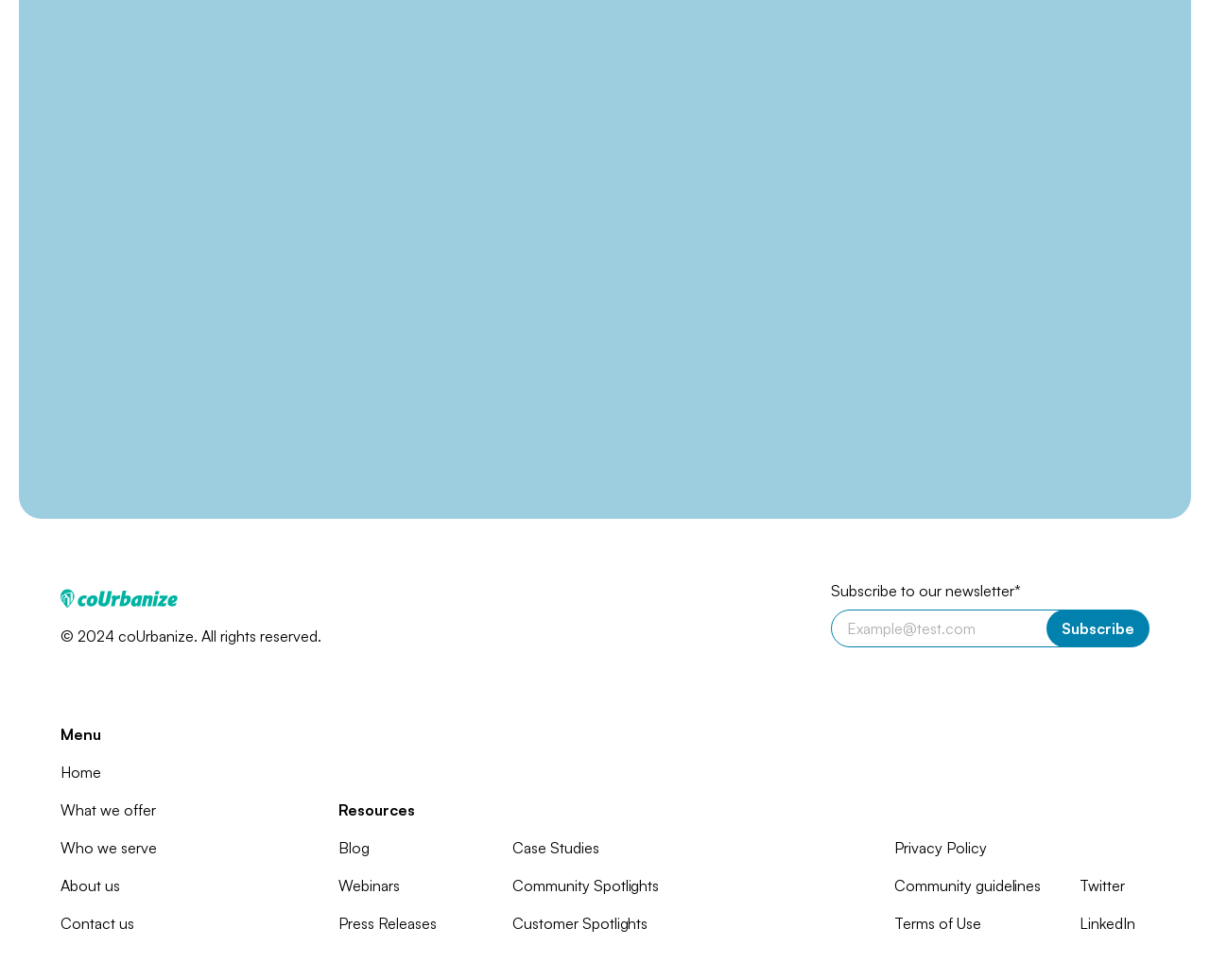What is the last link in the footer?
From the screenshot, supply a one-word or short-phrase answer.

Terms of Use